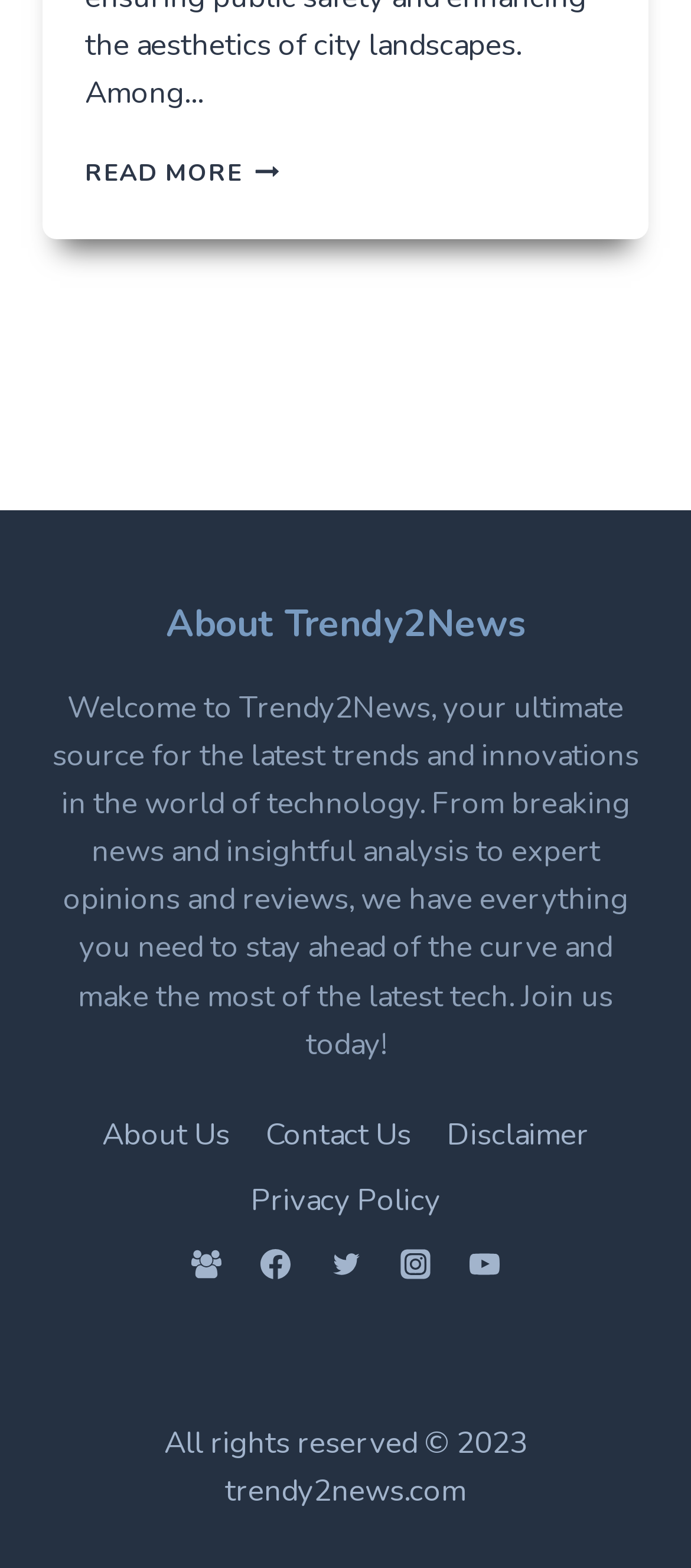Determine the bounding box coordinates of the clickable region to execute the instruction: "Follow Trendy2News on Twitter". The coordinates should be four float numbers between 0 and 1, denoted as [left, top, right, bottom].

[0.456, 0.787, 0.544, 0.826]